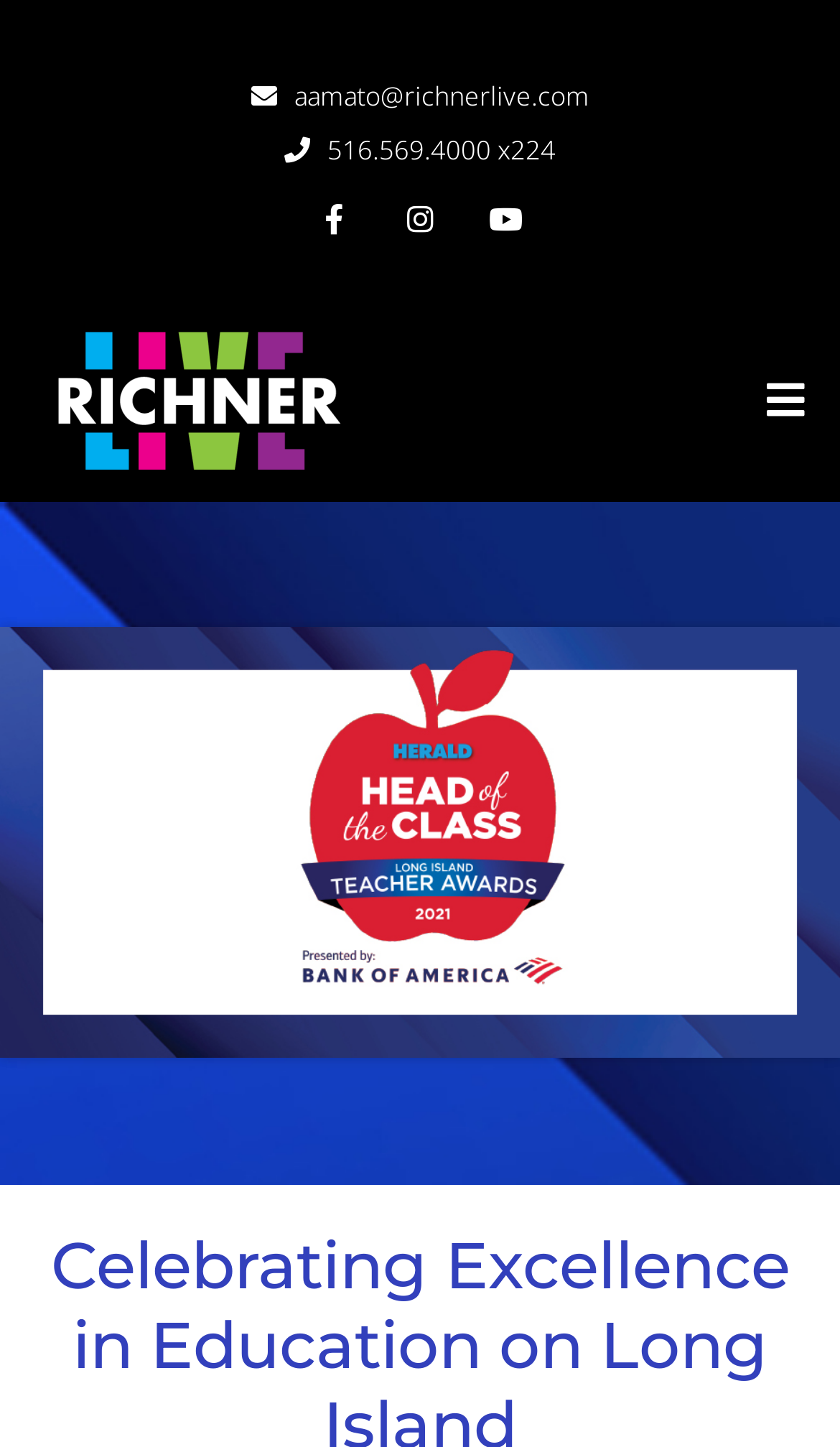Using the information in the image, could you please answer the following question in detail:
What is the text on the top-right corner of the webpage?

I found the text on the top-right corner of the webpage by looking at the link element with the bounding box coordinates [0.299, 0.054, 0.701, 0.079], which contains the email address 'aamato@richnerlive.com'.